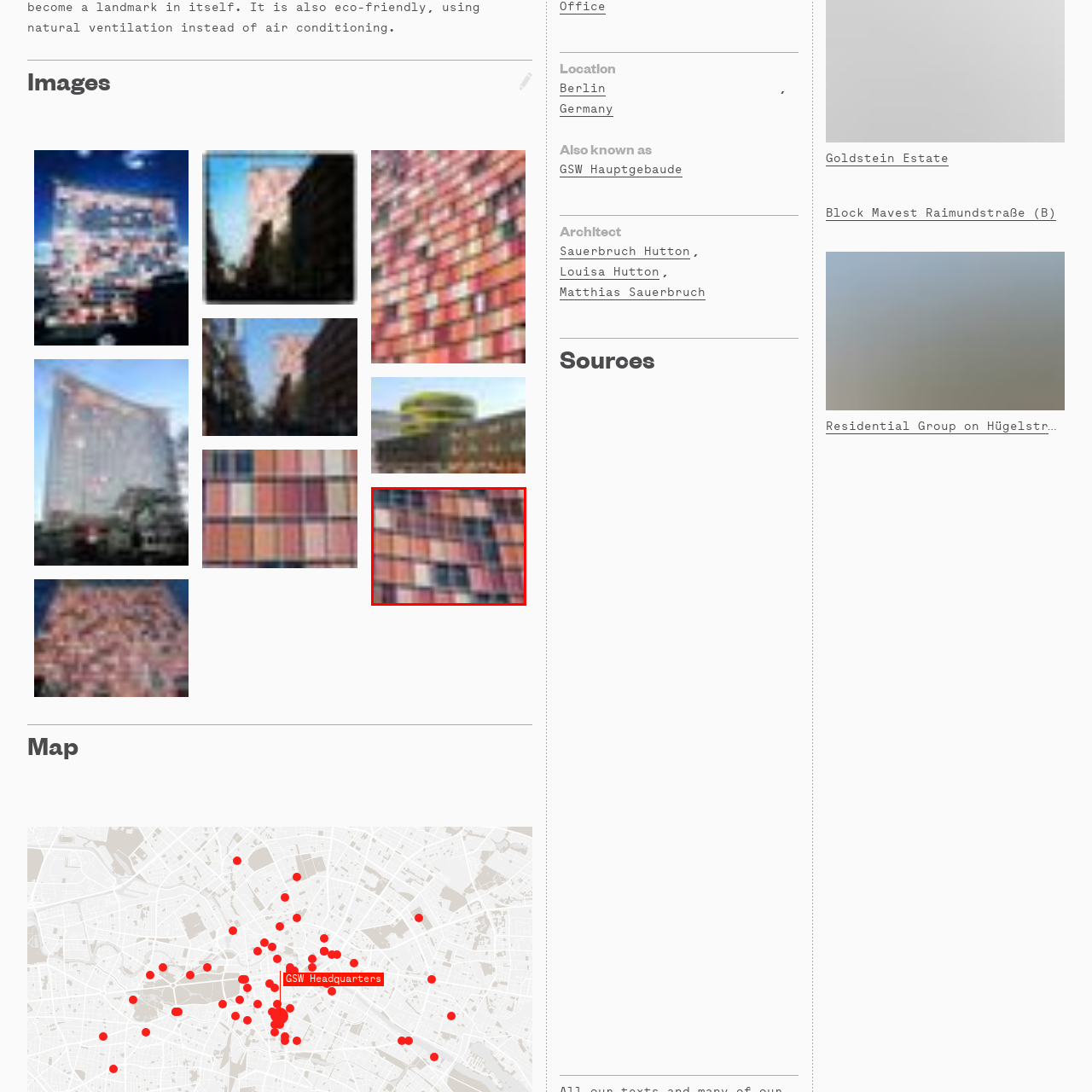What type of art does the design evoke?
Look closely at the image contained within the red bounding box and answer the question in detail, using the visual information present.

The caption suggests that the design might evoke feelings of texture and depth, reminiscent of textile crafts or mosaic art, implying that the design is similar to mosaic art.